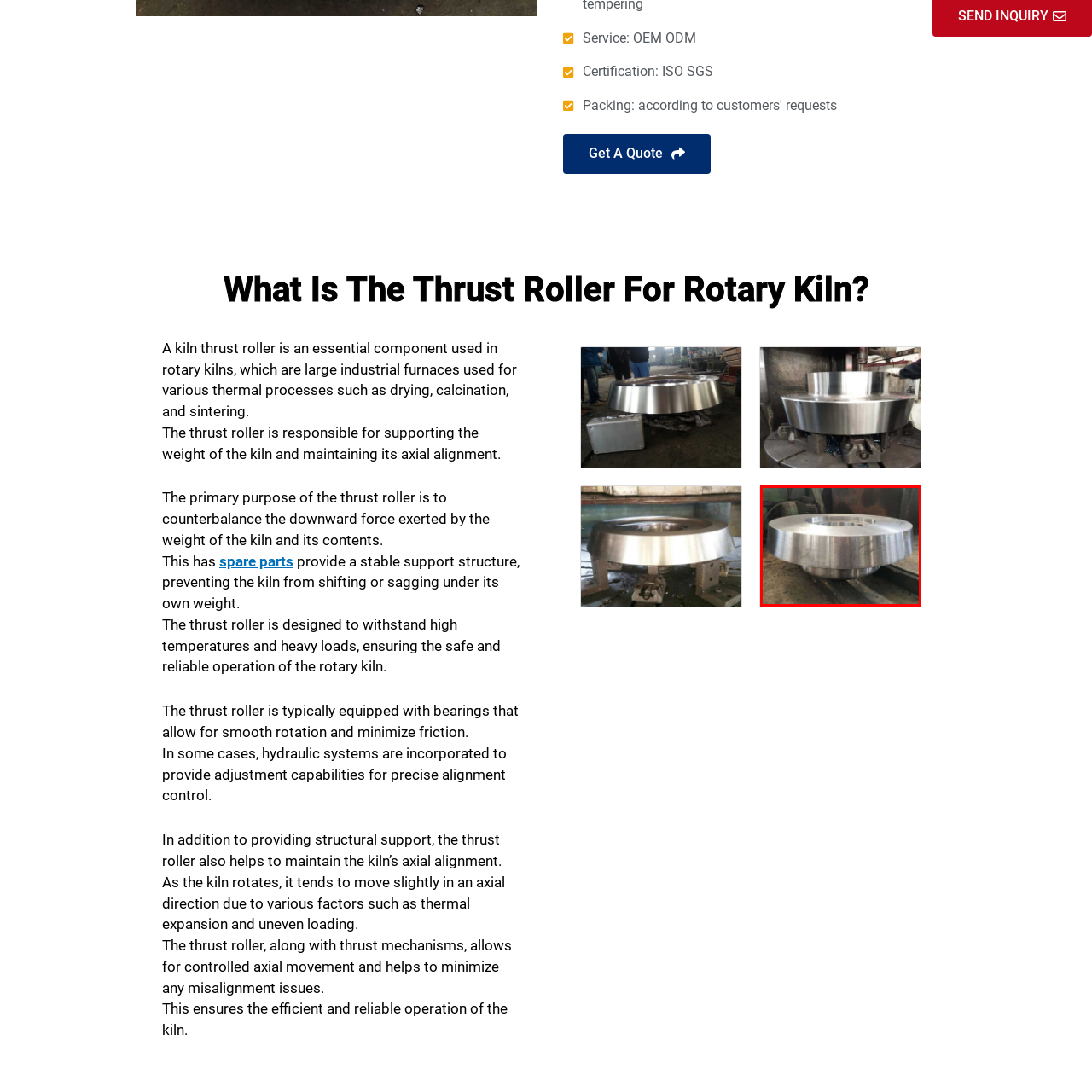Generate a detailed caption for the picture within the red-bordered area.

This image showcases a kiln thrust roller, a crucial component in rotary kilns used for various thermal processes, including drying and calcination. The thrust roller is designed with a sturdy, metallic structure that provides essential support and alignment for the kiln, ensuring its reliable operation. It features a broad, smooth surface that helps to counterbalance the heavy weight of the kiln and its contents, preventing any unwanted shifting or misalignment. The roller is often equipped with bearings, allowing for smooth rotation and minimizing friction. This image likely represents the type of equipment that plays a vital role in maintaining the stability and efficiency of industrial thermal processes.